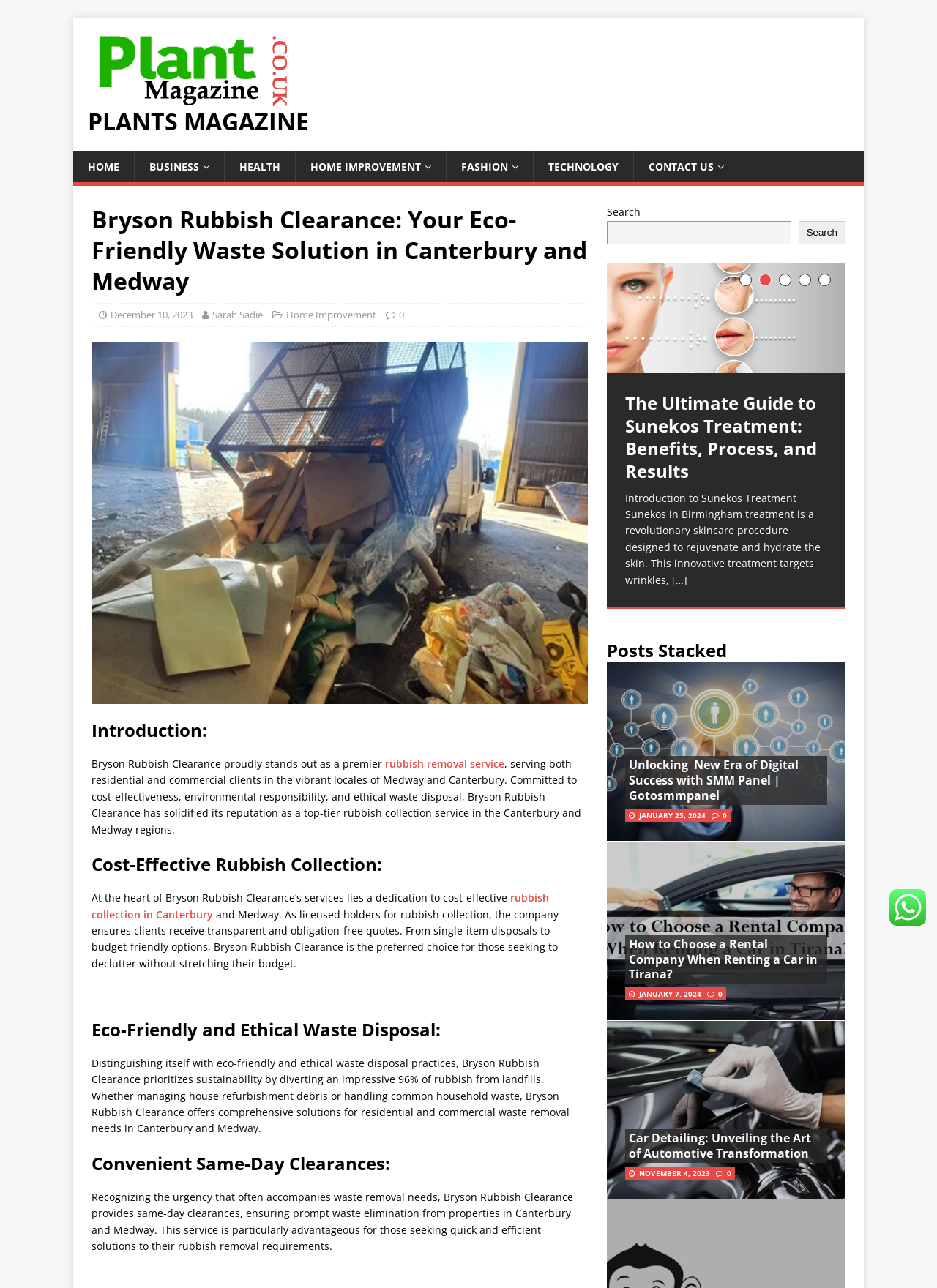What is the name of the company?
Give a single word or phrase answer based on the content of the image.

Bryson Rubbish Clearance